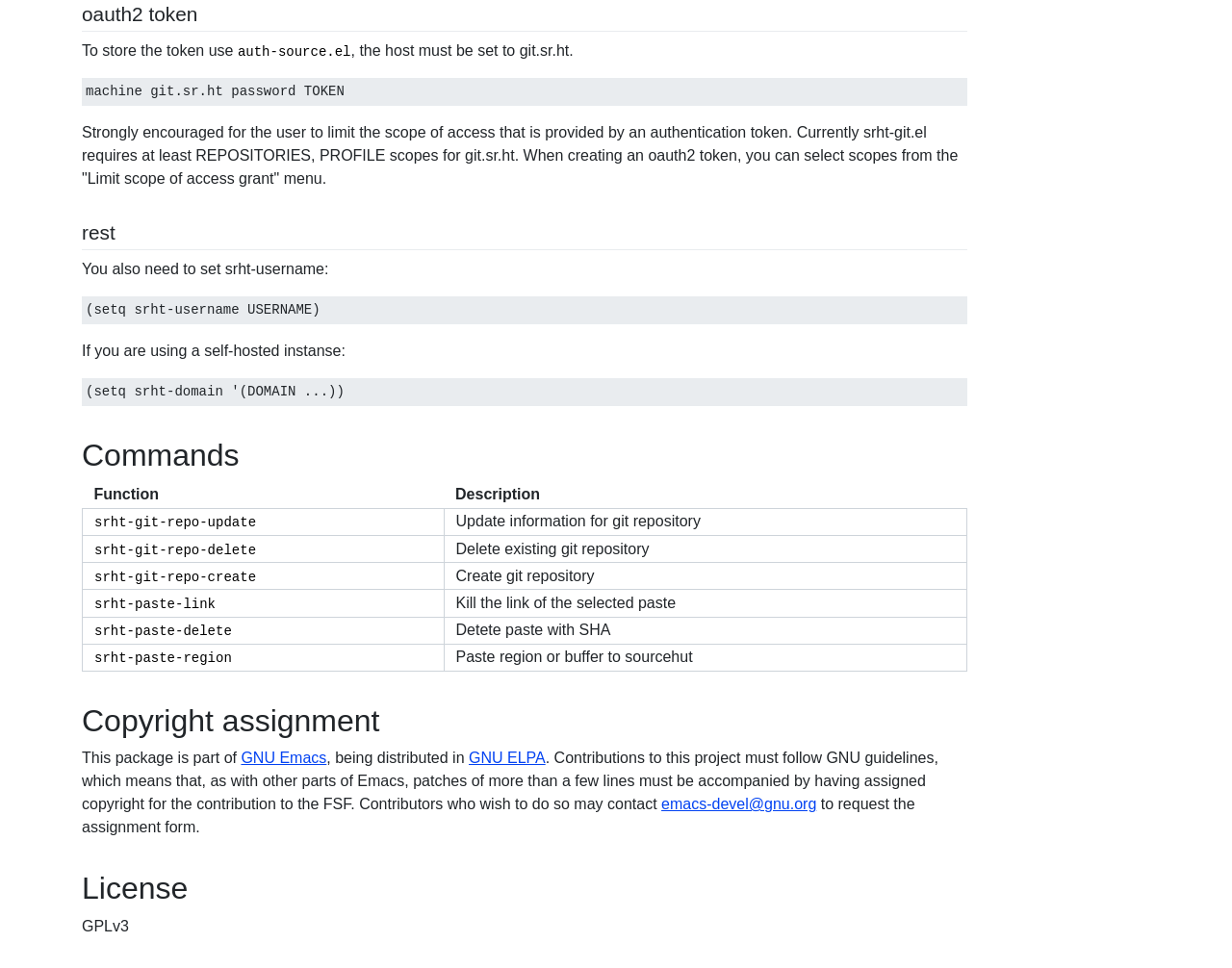Can you find the bounding box coordinates for the element that needs to be clicked to execute this instruction: "Click the link to rest"? The coordinates should be given as four float numbers between 0 and 1, i.e., [left, top, right, bottom].

[0.055, 0.229, 0.064, 0.254]